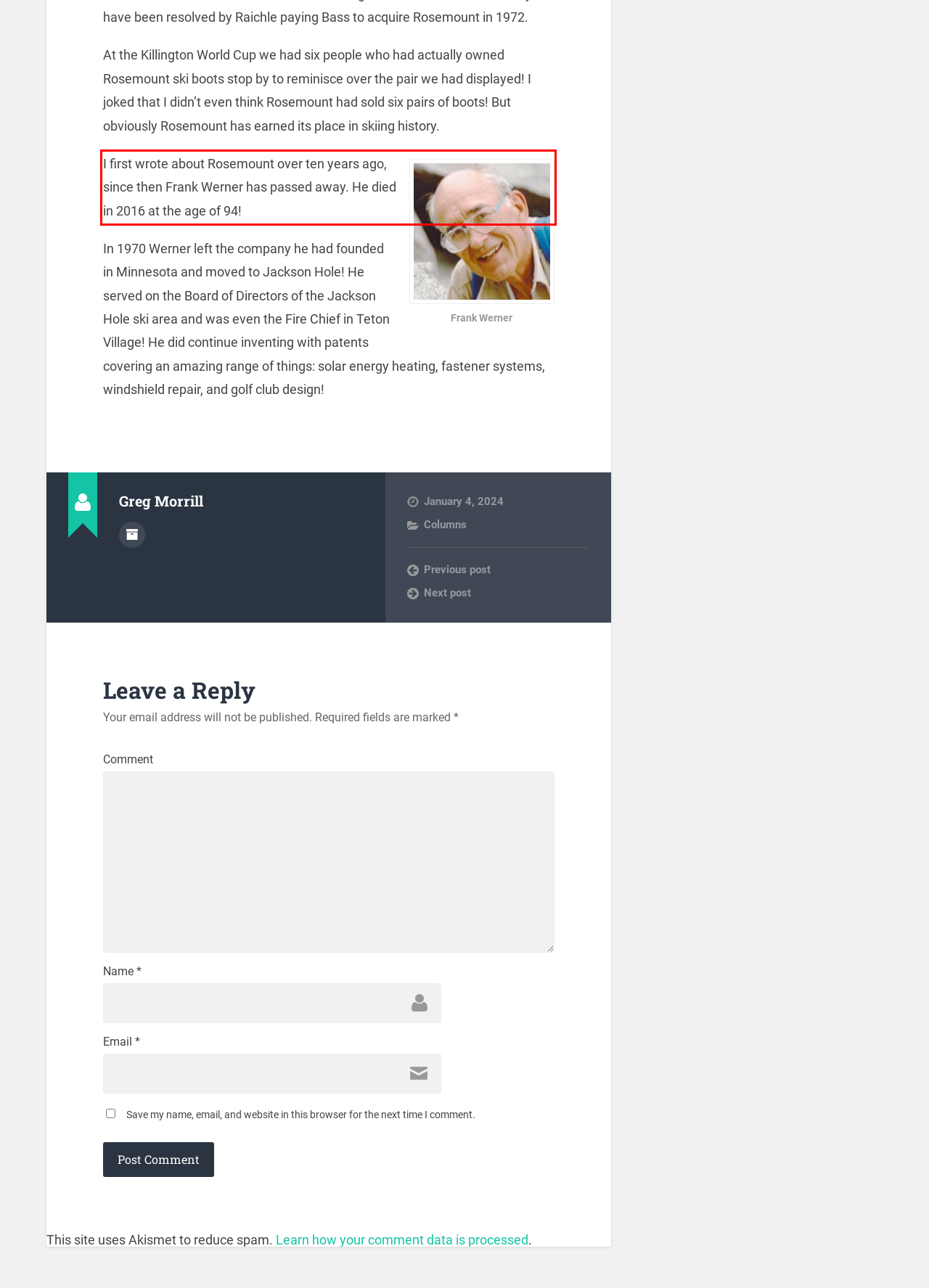You have a screenshot of a webpage where a UI element is enclosed in a red rectangle. Perform OCR to capture the text inside this red rectangle.

I first wrote about Rosemount over ten years ago, since then Frank Werner has passed away. He died in 2016 at the age of 94!